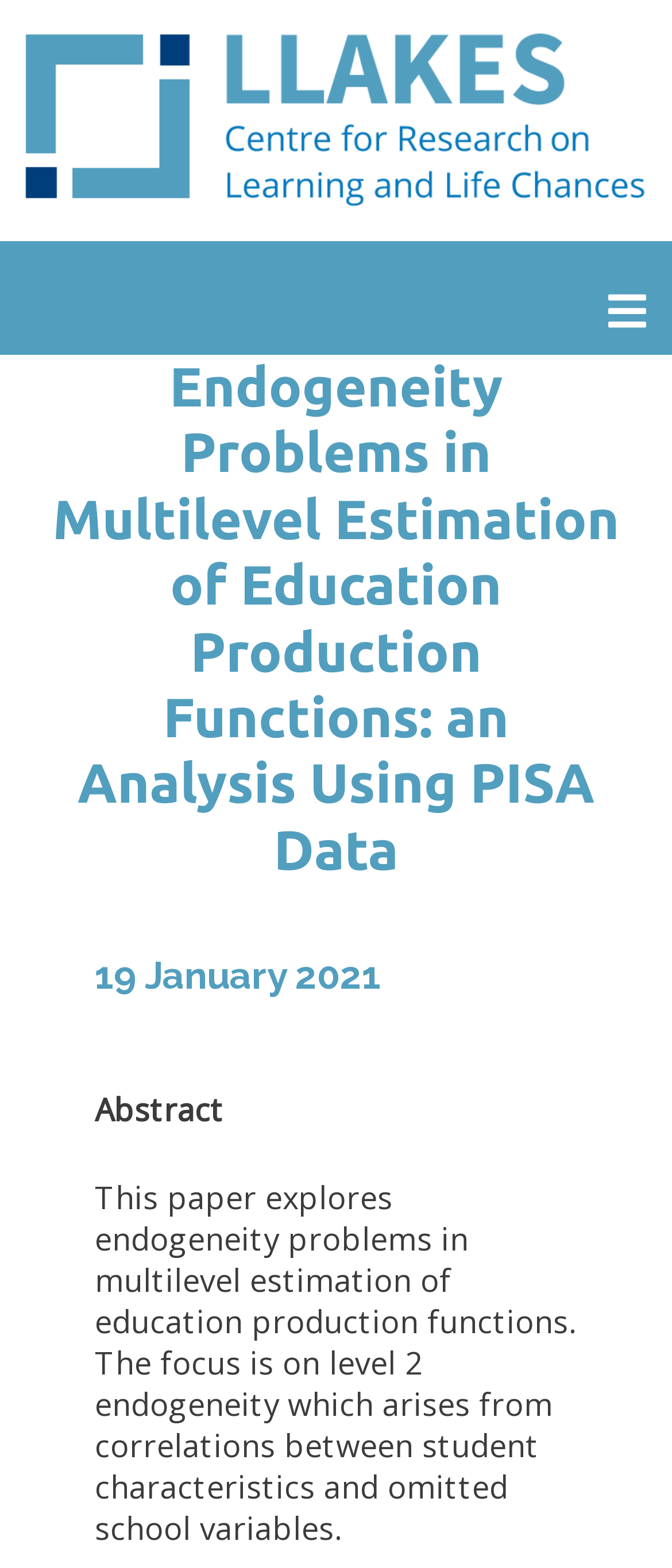What type of data is used in the analysis?
Give a detailed explanation using the information visible in the image.

I found the type of data used in the analysis by looking at the title of the paper, which mentions 'an Analysis Using PISA Data'.